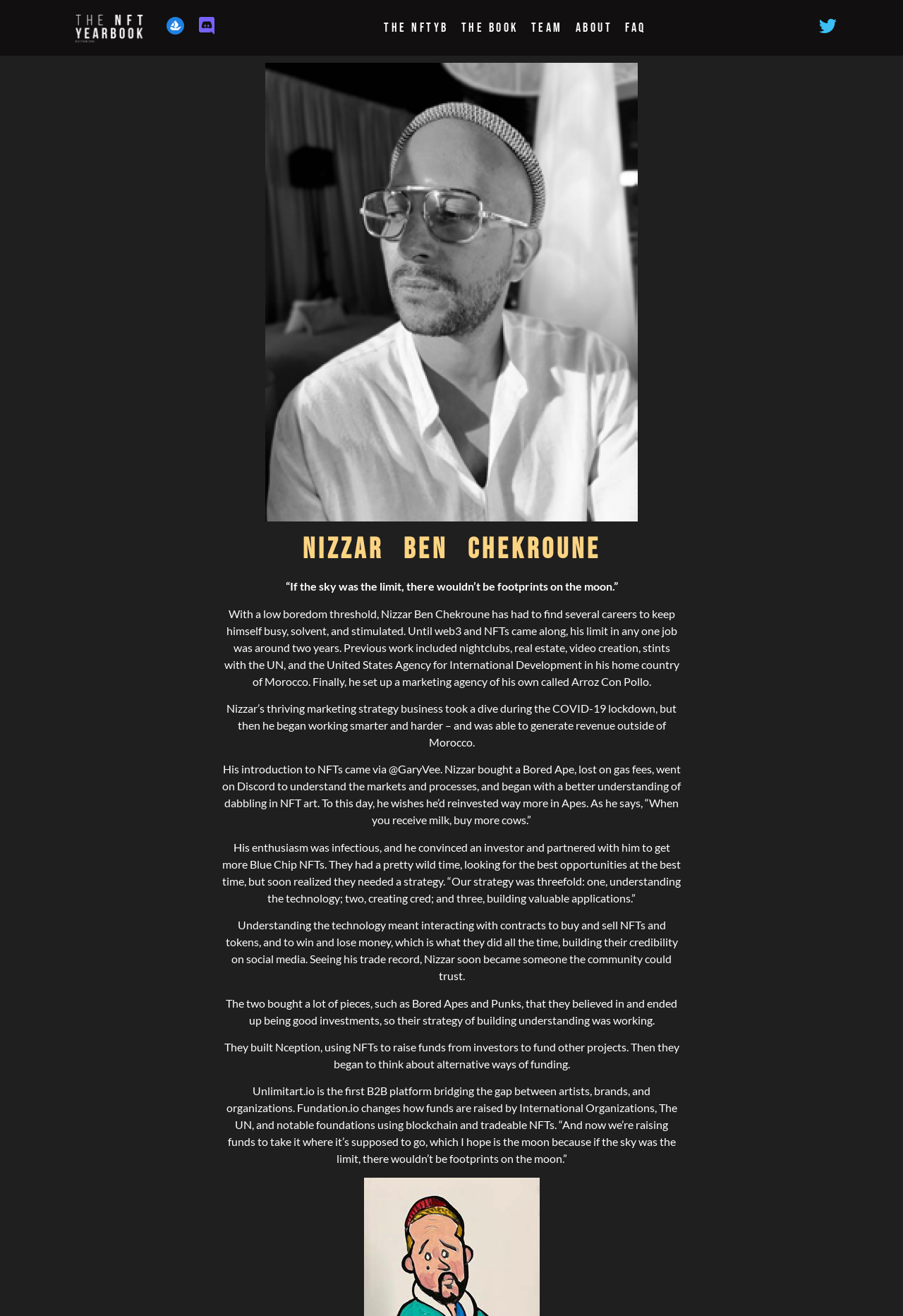Please provide a brief answer to the question using only one word or phrase: 
What is Unlimitart.io?

B2B platform